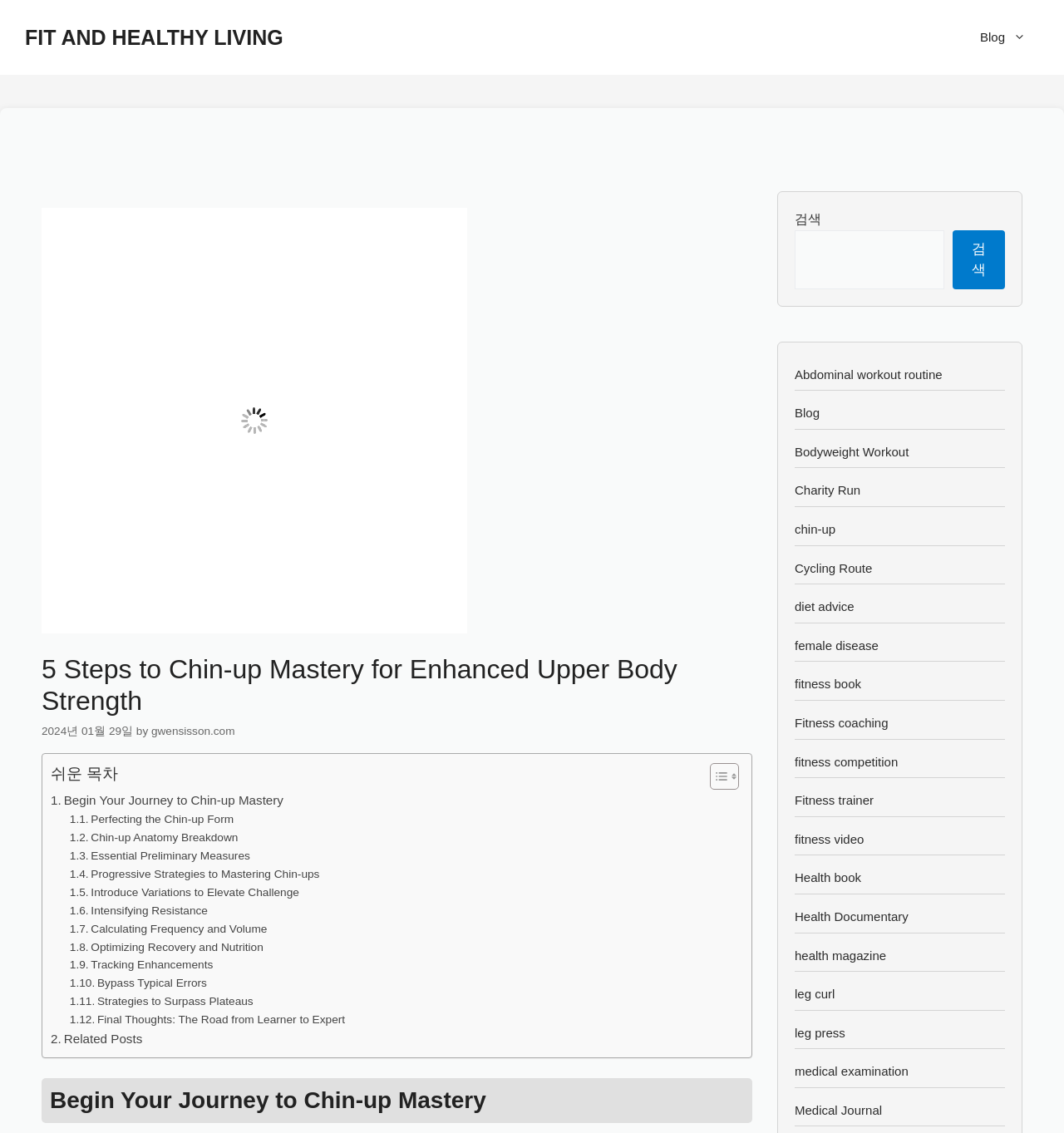Identify the bounding box for the given UI element using the description provided. Coordinates should be in the format (top-left x, top-left y, bottom-right x, bottom-right y) and must be between 0 and 1. Here is the description: FAQ

None